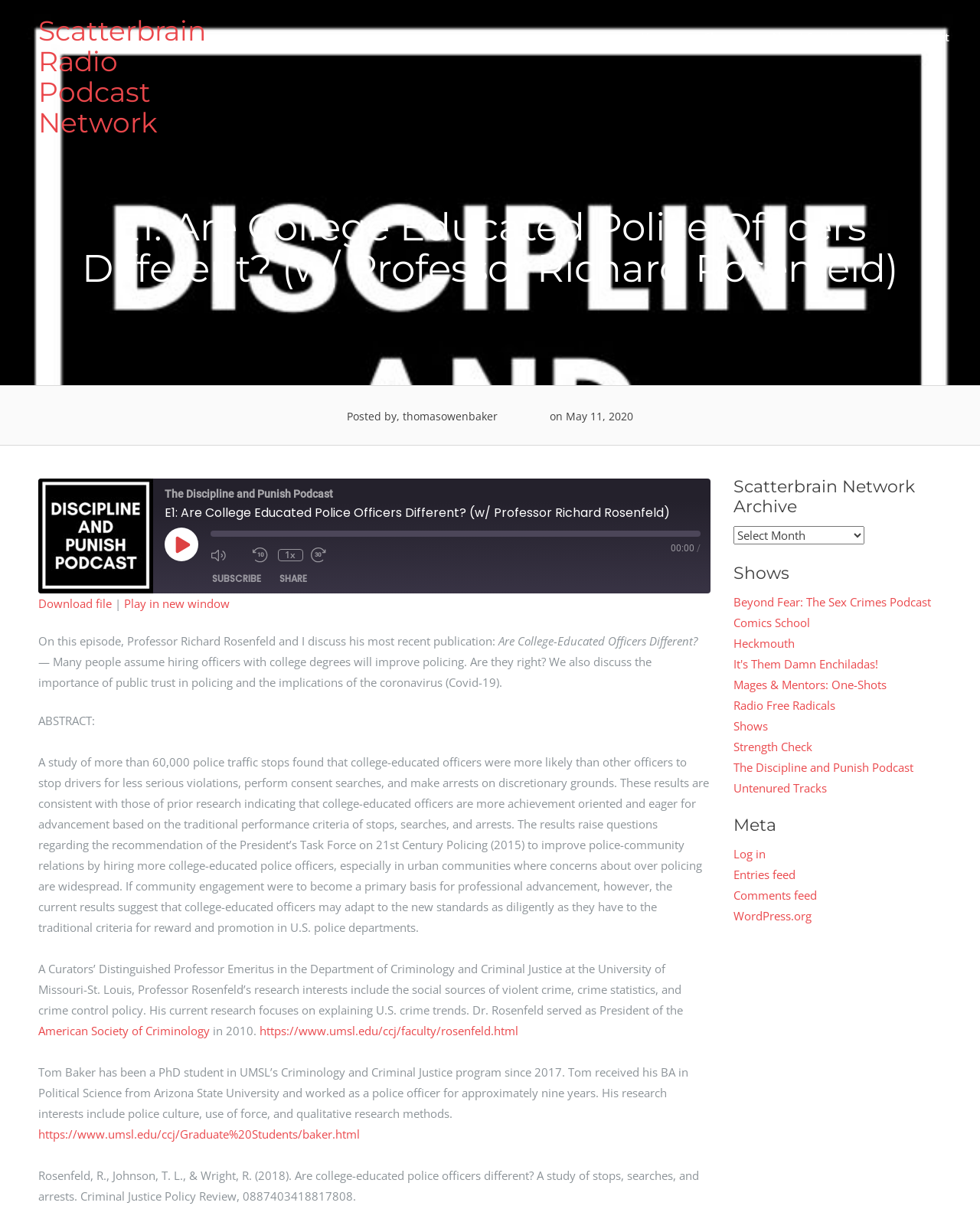Detail the features and information presented on the webpage.

This webpage is a podcast episode page from the Scatterbrain Radio Podcast Network. At the top, there is a heading that reads "Scatterbrain Radio Podcast Network" with a link to the network's homepage. Below this, there are four links to navigate to different sections of the website: "Home", "Shows", "About Scatterbrain", and "Contact".

The main content of the page is dedicated to the podcast episode "E1: Are College Educated Police Officers Different? (w/ Professor Richard Rosenfeld)". There is a heading with the episode title, followed by a static text that reads "Posted by thomasowenbaker on May 11, 2020". Below this, there is an image related to the podcast, and a button to play the episode.

The episode description is divided into three sections. The first section summarizes the episode, discussing Professor Richard Rosenfeld's recent publication and the implications of hiring college-educated police officers. The second section provides an abstract of the study, which found that college-educated officers were more likely to stop drivers for less serious violations and perform consent searches. The third section introduces Professor Rosenfeld and his research interests, as well as Tom Baker, a PhD student who worked as a police officer for nine years.

On the right side of the page, there are several links to share the episode on social media, download the episode, and subscribe to the podcast. There is also a section to embed the episode on other websites.

At the bottom of the page, there are three headings: "Scatterbrain Network Archive", "Shows", and "Meta". The "Scatterbrain Network Archive" section has a combobox to select different archives, while the "Shows" section lists several podcast shows from the network. The "Meta" section has links to log in, entries feed, comments feed, and WordPress.org.